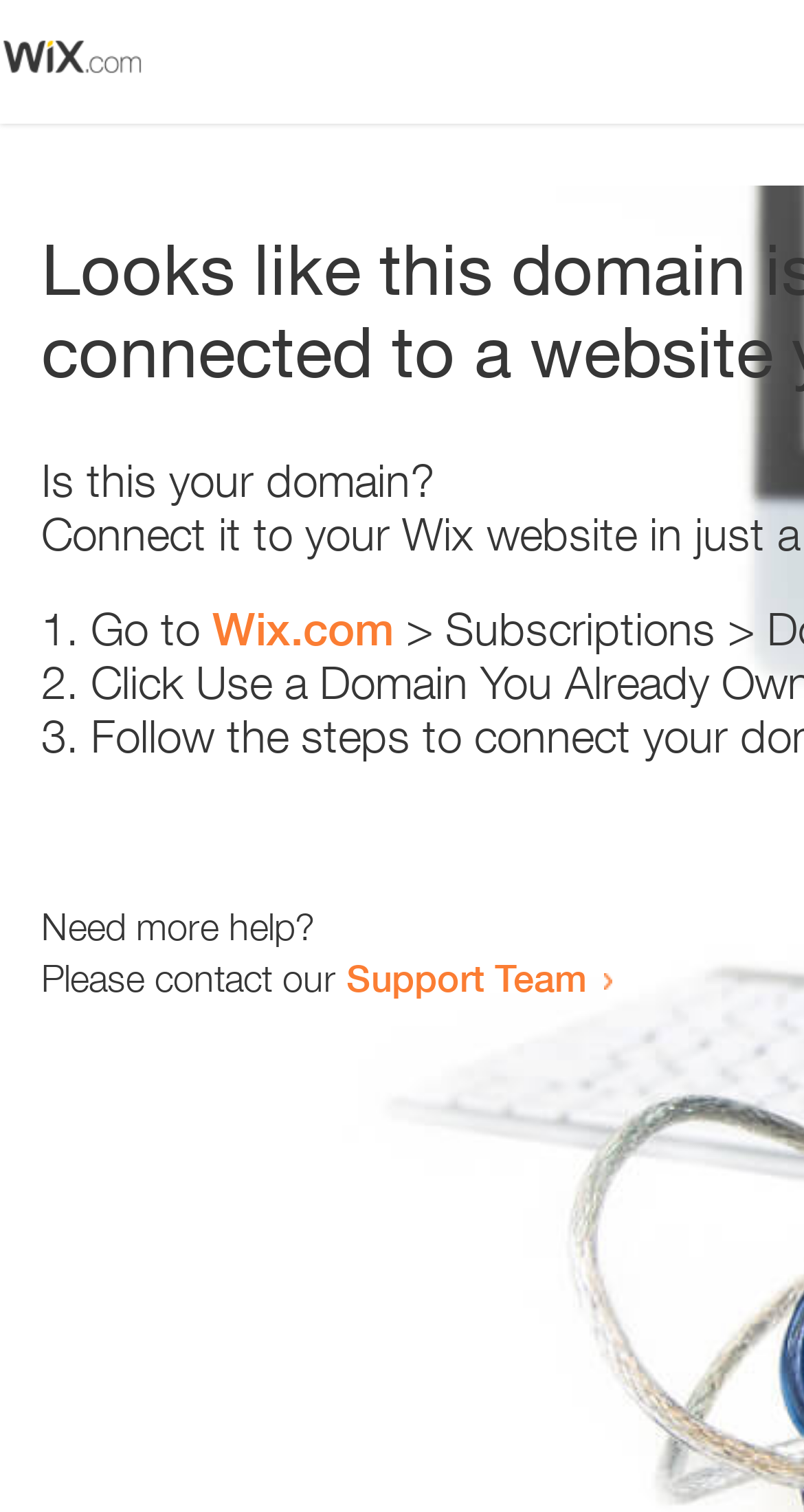Determine the bounding box coordinates of the UI element described below. Use the format (top-left x, top-left y, bottom-right x, bottom-right y) with floating point numbers between 0 and 1: My Tools

None